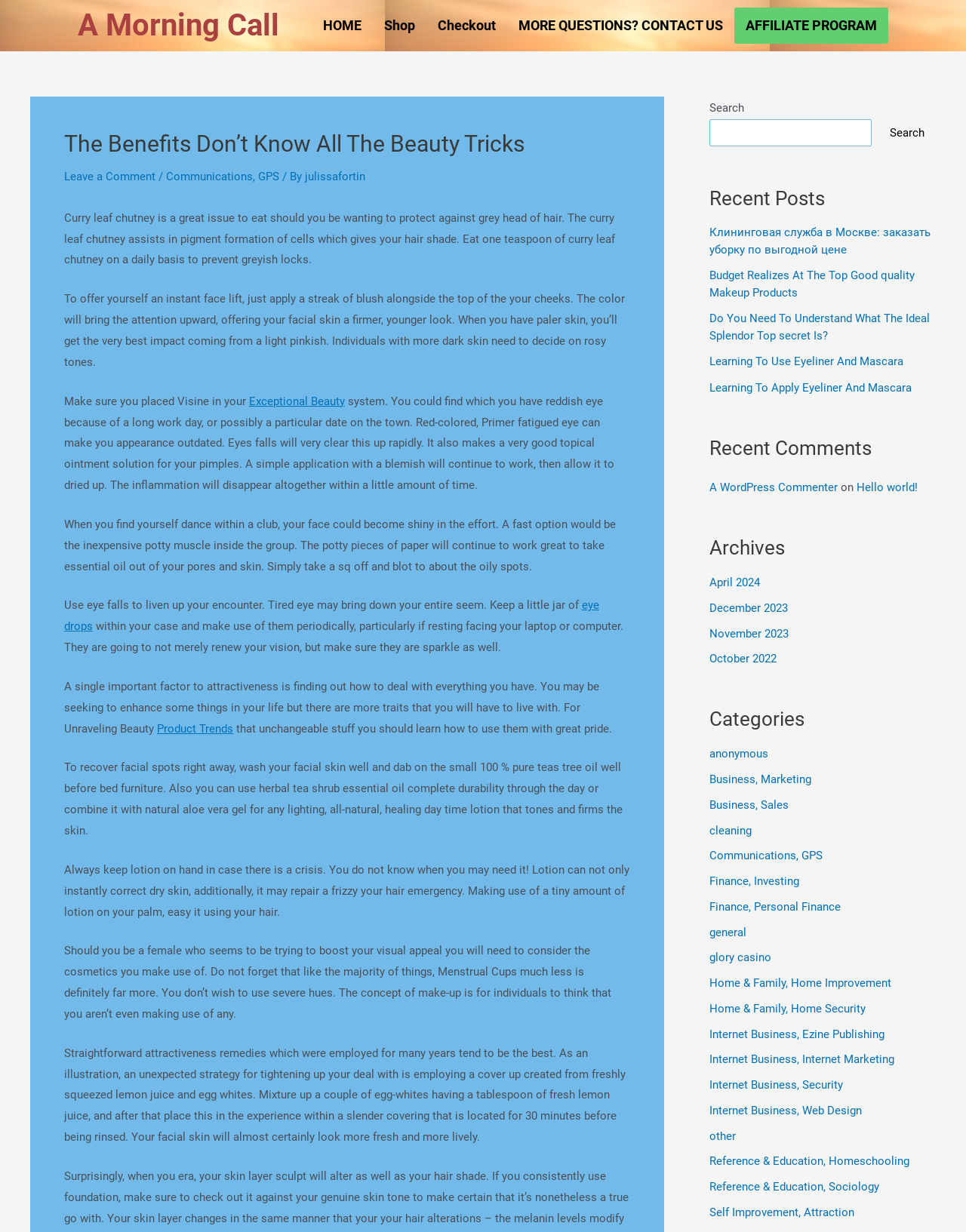Bounding box coordinates are specified in the format (top-left x, top-left y, bottom-right x, bottom-right y). All values are floating point numbers bounded between 0 and 1. Please provide the bounding box coordinate of the region this sentence describes: Home & Family, Home Security

[0.734, 0.813, 0.896, 0.824]